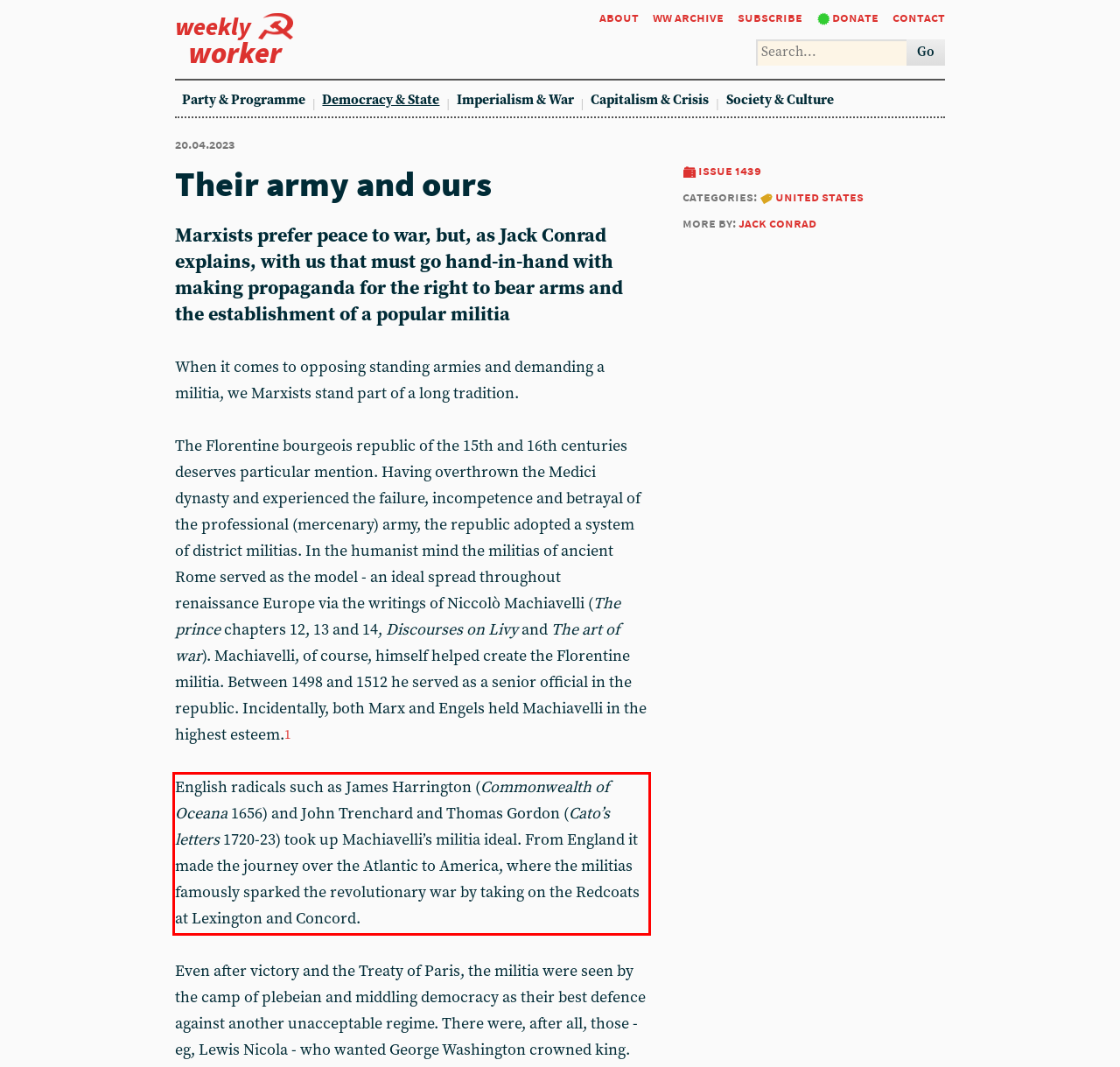Identify and extract the text within the red rectangle in the screenshot of the webpage.

English radicals such as James Harrington (Commonwealth of Oceana 1656) and John Trenchard and Thomas Gordon (Cato’s letters 1720-23) took up Machiavelli’s militia ideal. From England it made the journey over the Atlantic to America, where the militias famously sparked the revolutionary war by taking on the Redcoats at Lexington and Concord.